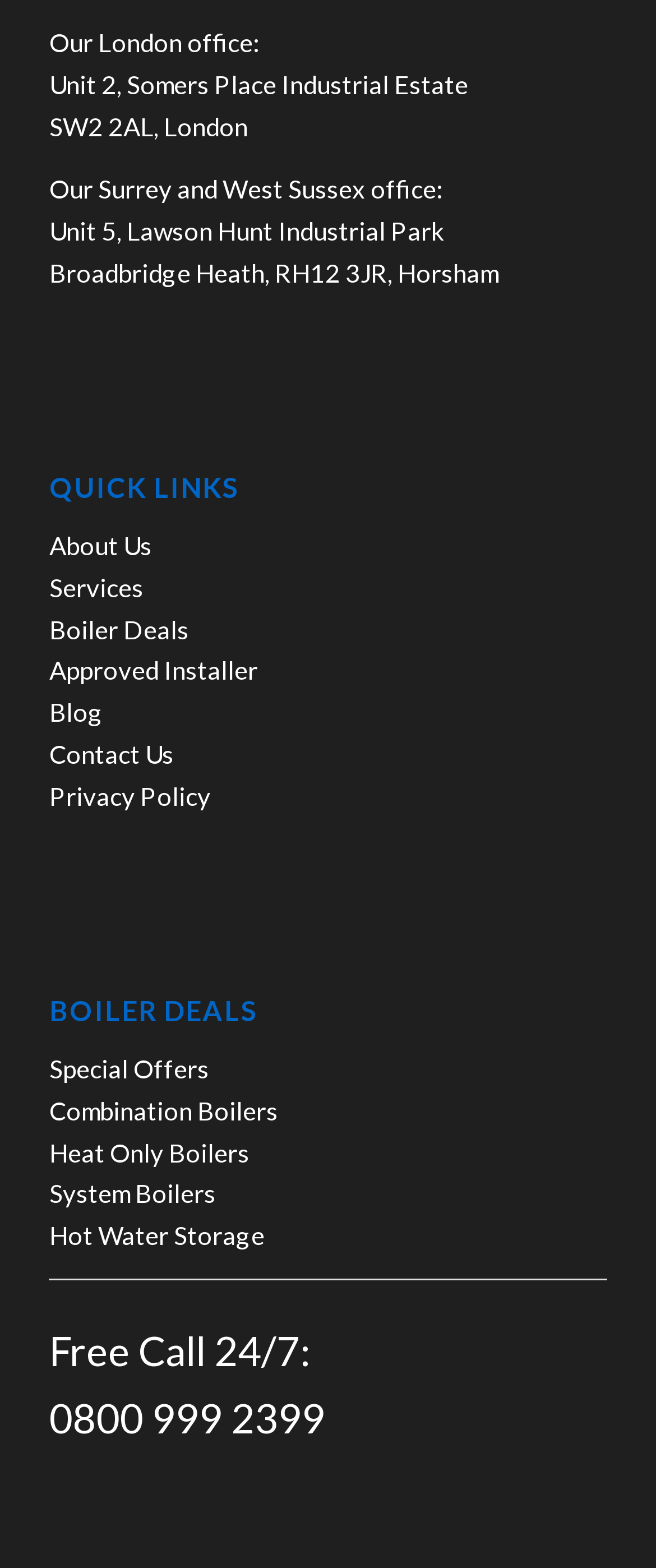Given the webpage screenshot and the description, determine the bounding box coordinates (top-left x, top-left y, bottom-right x, bottom-right y) that define the location of the UI element matching this description: Special Offers

[0.075, 0.672, 0.319, 0.691]